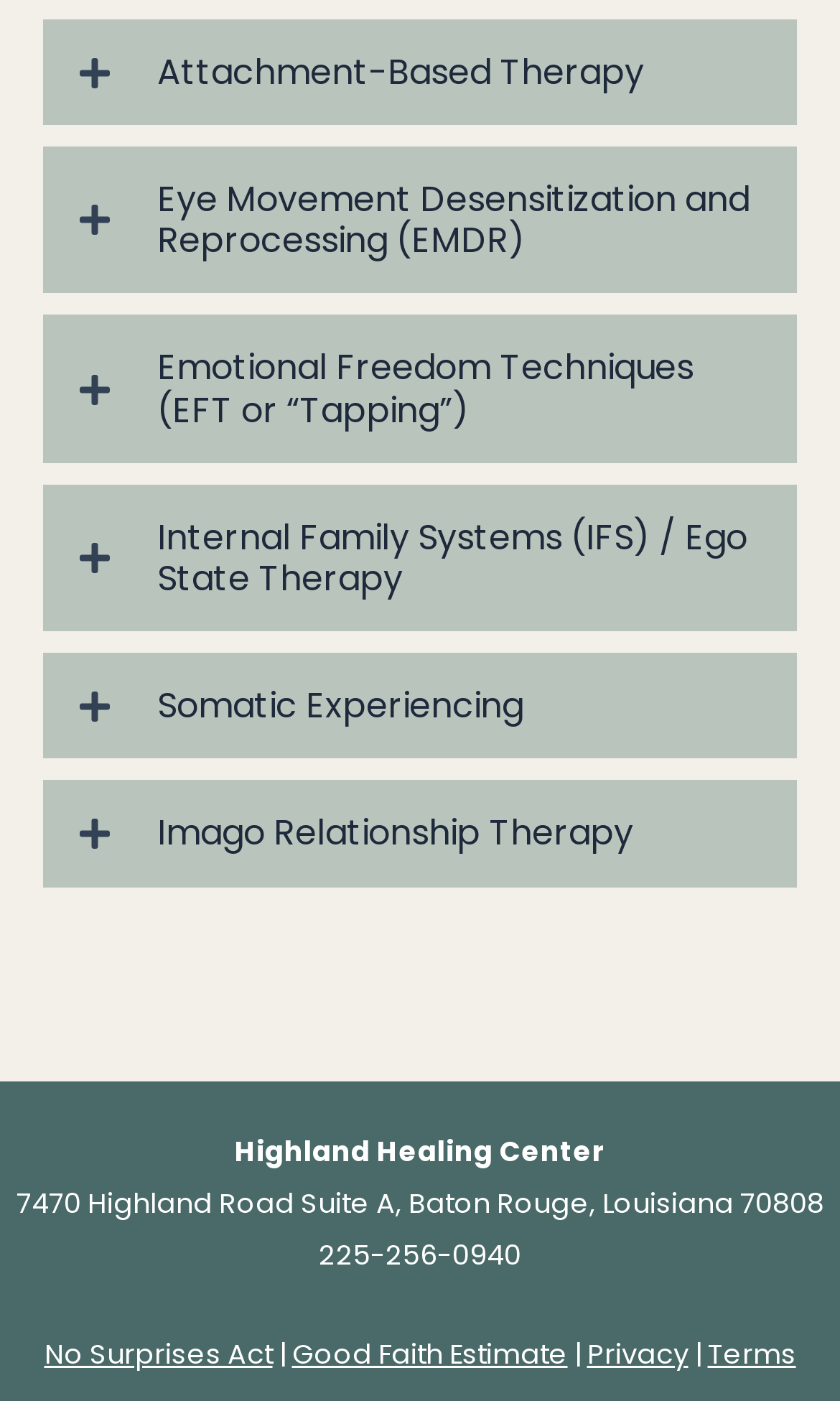Pinpoint the bounding box coordinates for the area that should be clicked to perform the following instruction: "Click Terms link".

[0.842, 0.954, 0.947, 0.98]